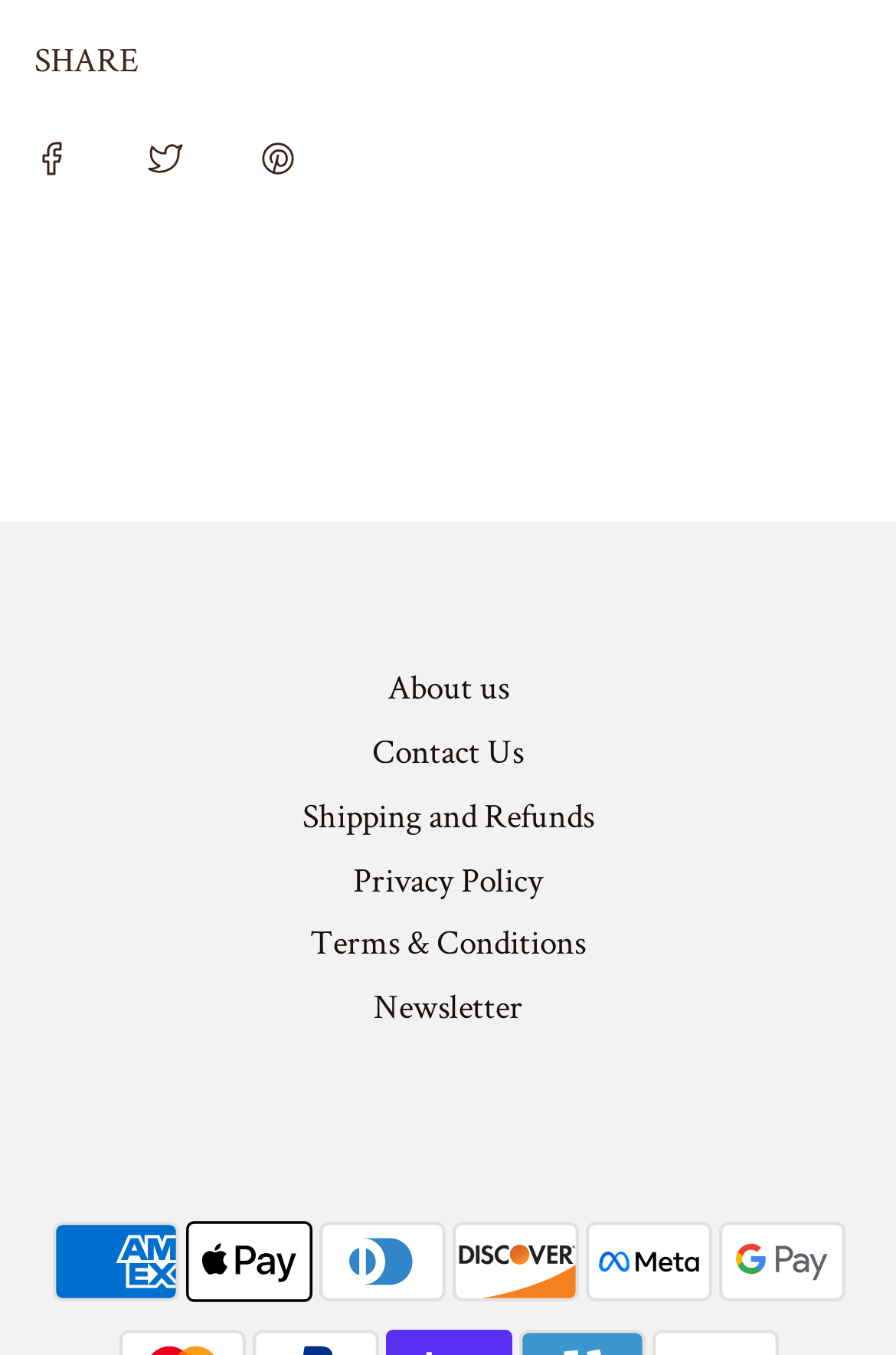From the given element description: "Newsletter", find the bounding box for the UI element. Provide the coordinates as four float numbers between 0 and 1, in the order [left, top, right, bottom].

[0.417, 0.726, 0.583, 0.758]